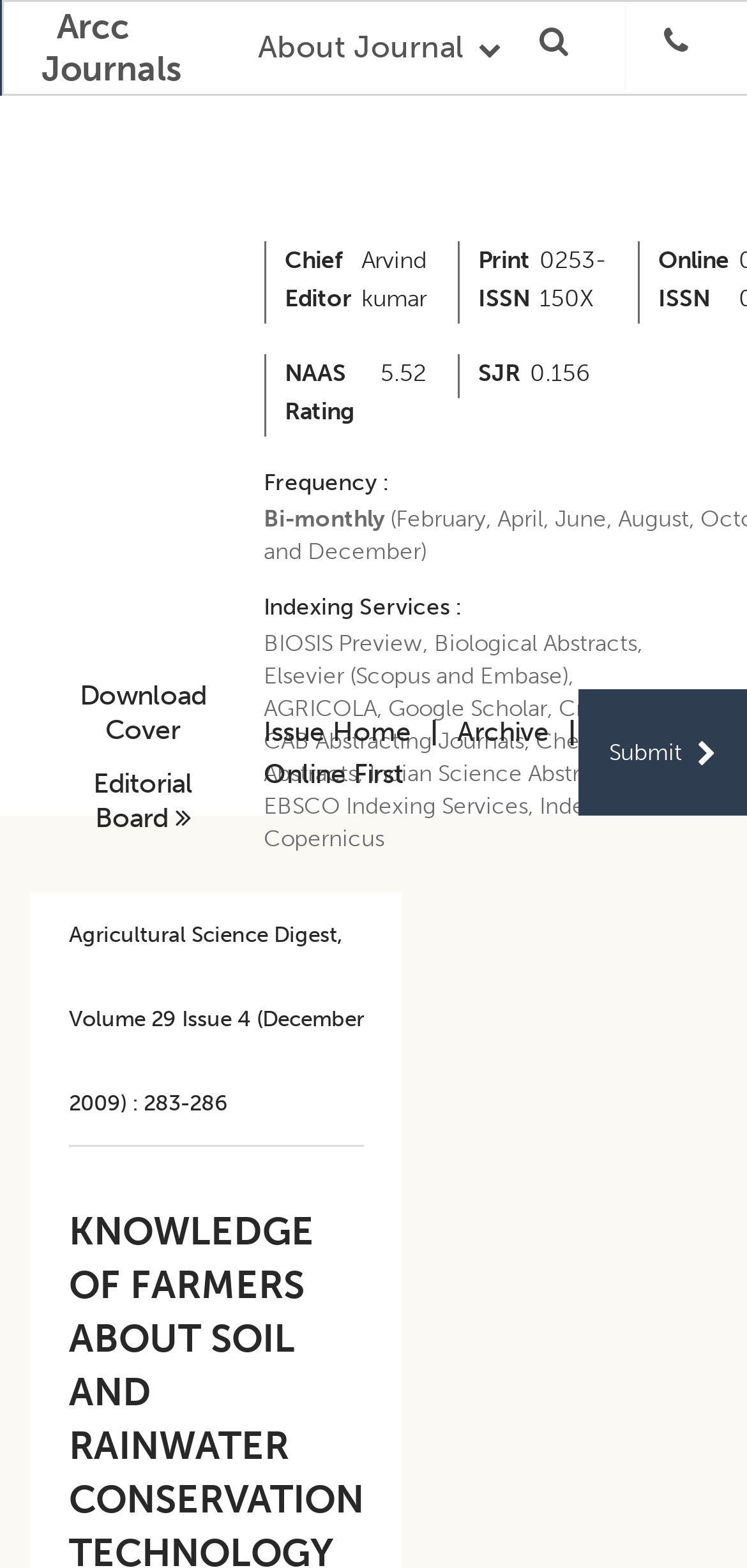Please specify the bounding box coordinates of the region to click in order to perform the following instruction: "download the cover".

[0.107, 0.432, 0.276, 0.476]